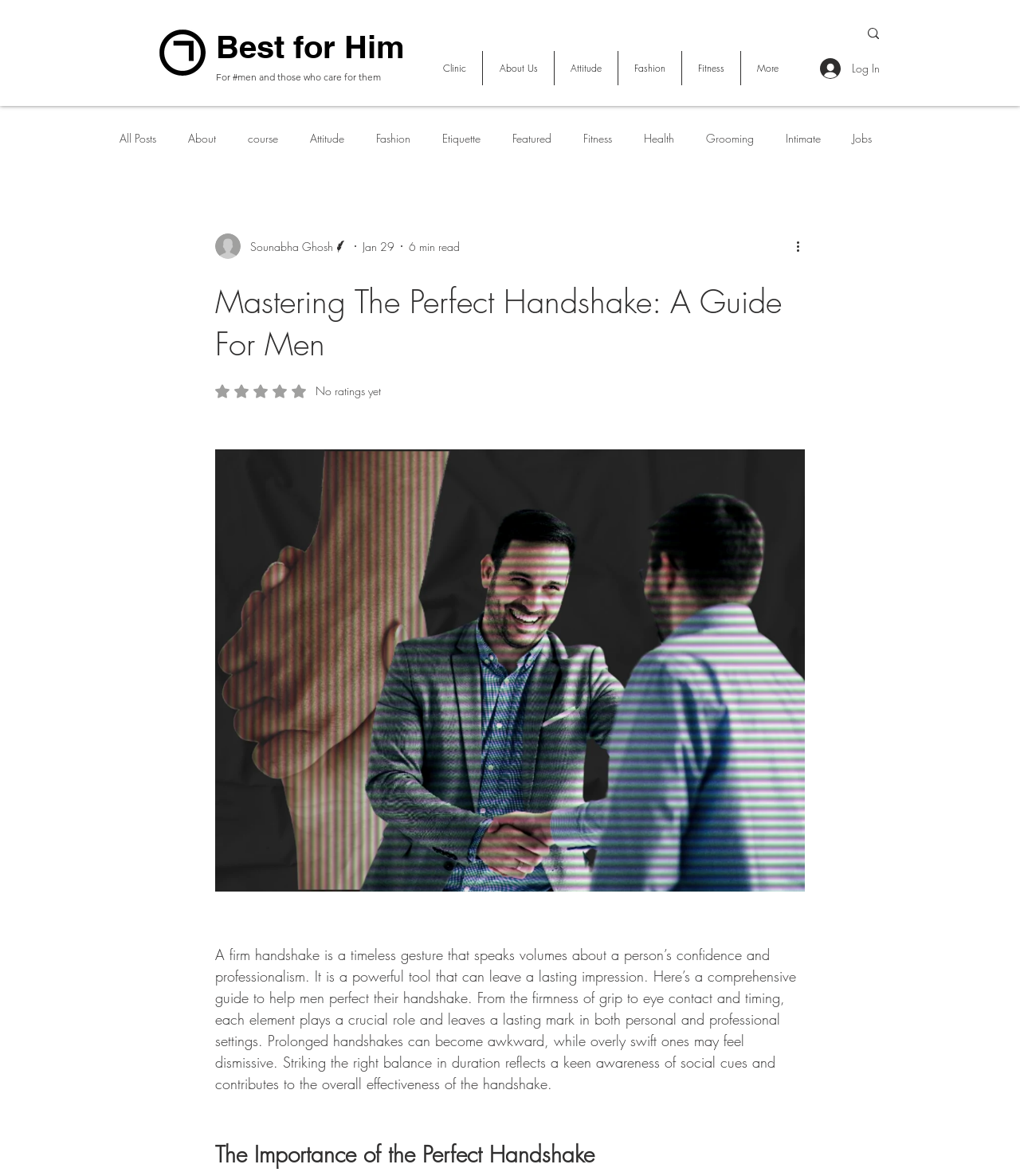Provide a comprehensive description of the webpage.

The webpage is about mastering the perfect handshake, specifically designed for men. At the top left corner, there is a logo of "Best for Him" with a link to the website. Next to the logo, there is a heading that reads "Best for Him" and a subtitle "For #men and those who care for them". 

On the top right corner, there is a search bar with a search button and a magnifying glass icon. Below the search bar, there is a navigation menu with links to different sections of the website, including "Clinic", "About Us", "Attitude", "Fashion", "Fitness", and more.

On the left side of the page, there is a blog navigation menu with links to various categories, such as "All Posts", "About", "Course", "Attitude", "Fashion", and many more. 

The main content of the page is an article titled "Mastering The Perfect Handshake: A Guide For Men". The article has a writer's picture and information, including the writer's name, "Sounabha Ghosh", and the date of publication, "Jan 29". The article also has a rating system with 0 out of 5 stars and a "More actions" button.

The article itself is a comprehensive guide to perfecting a handshake, covering aspects such as firmness of grip, eye contact, and timing. It explains the importance of a perfect handshake in both personal and professional settings and provides tips on how to achieve it. The article is divided into sections, with headings such as "The Importance of the Perfect Handshake".